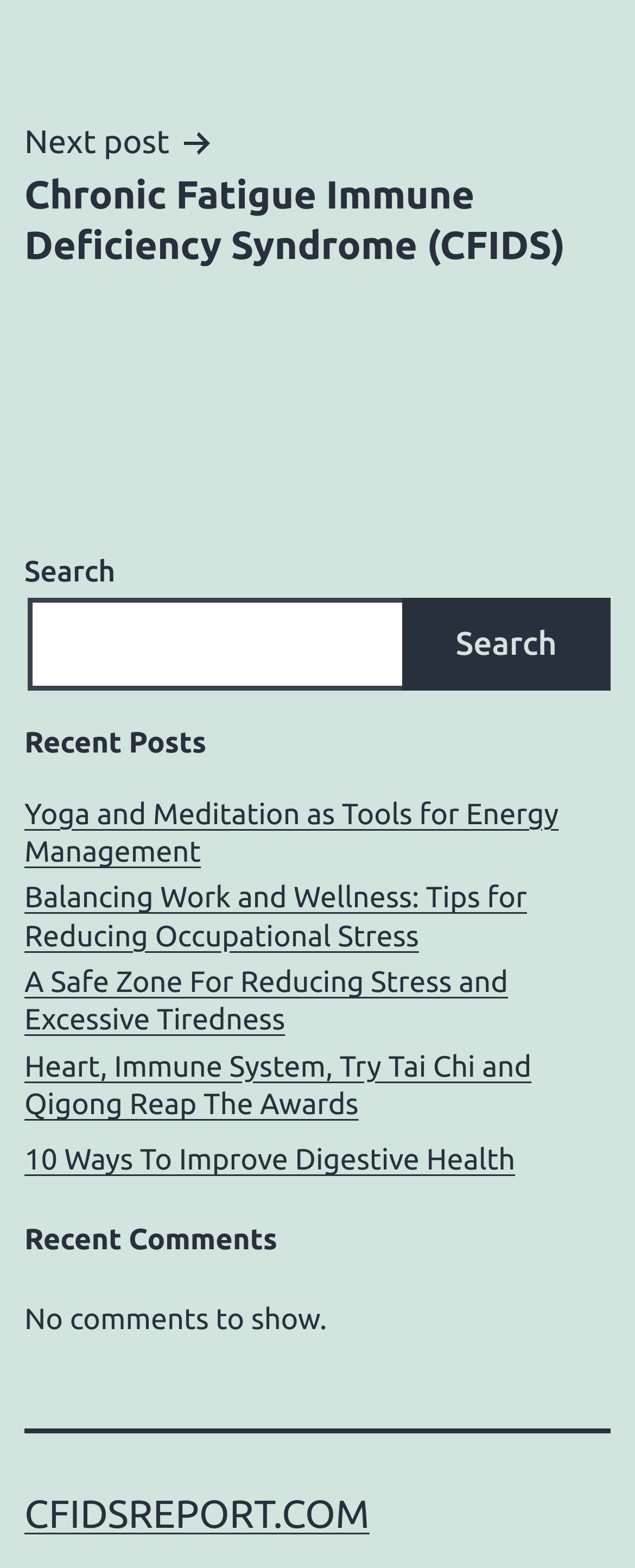How many recent posts are listed?
Answer the question with just one word or phrase using the image.

5